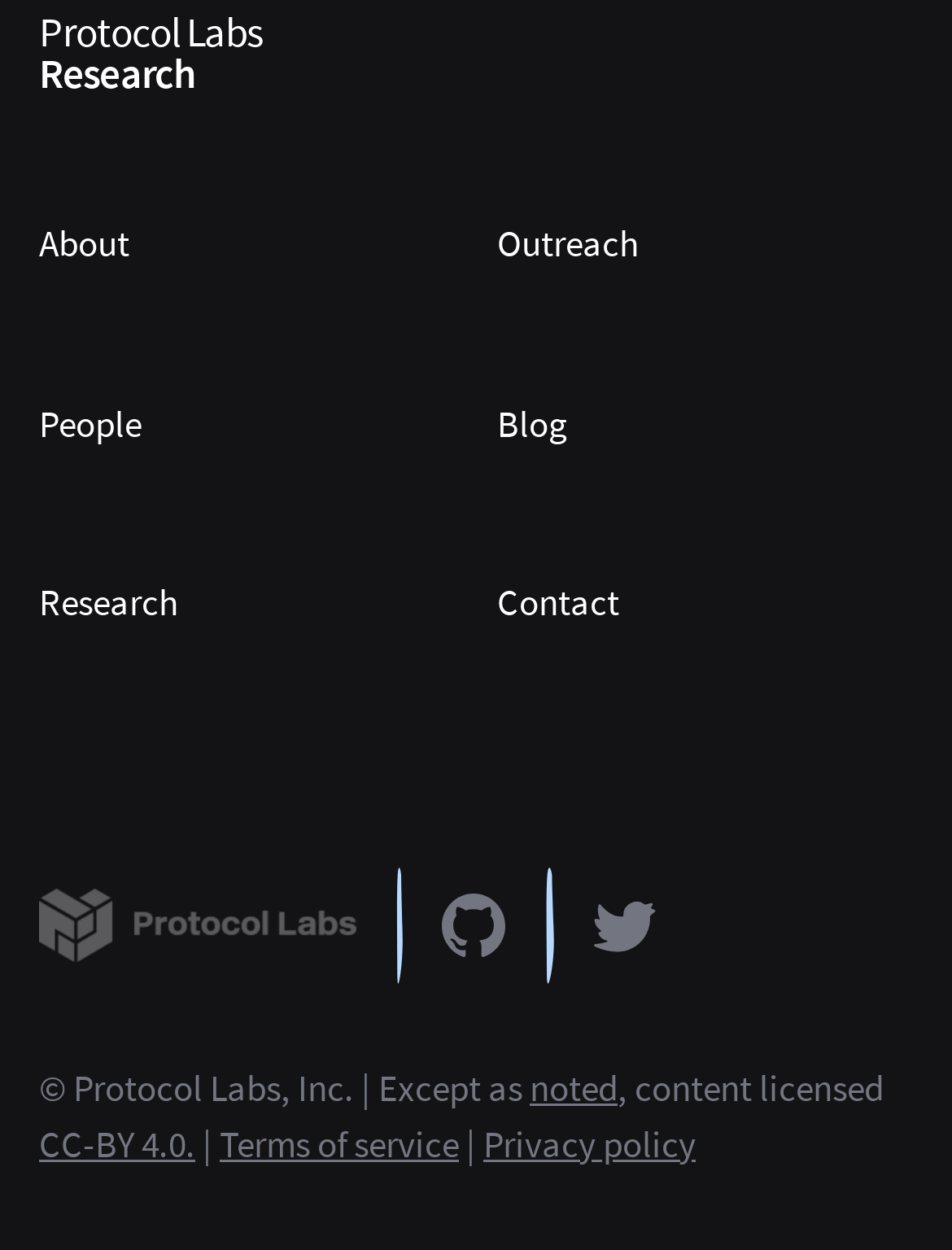Please determine the bounding box coordinates for the UI element described as: "Privacy policy".

[0.508, 0.894, 0.731, 0.938]